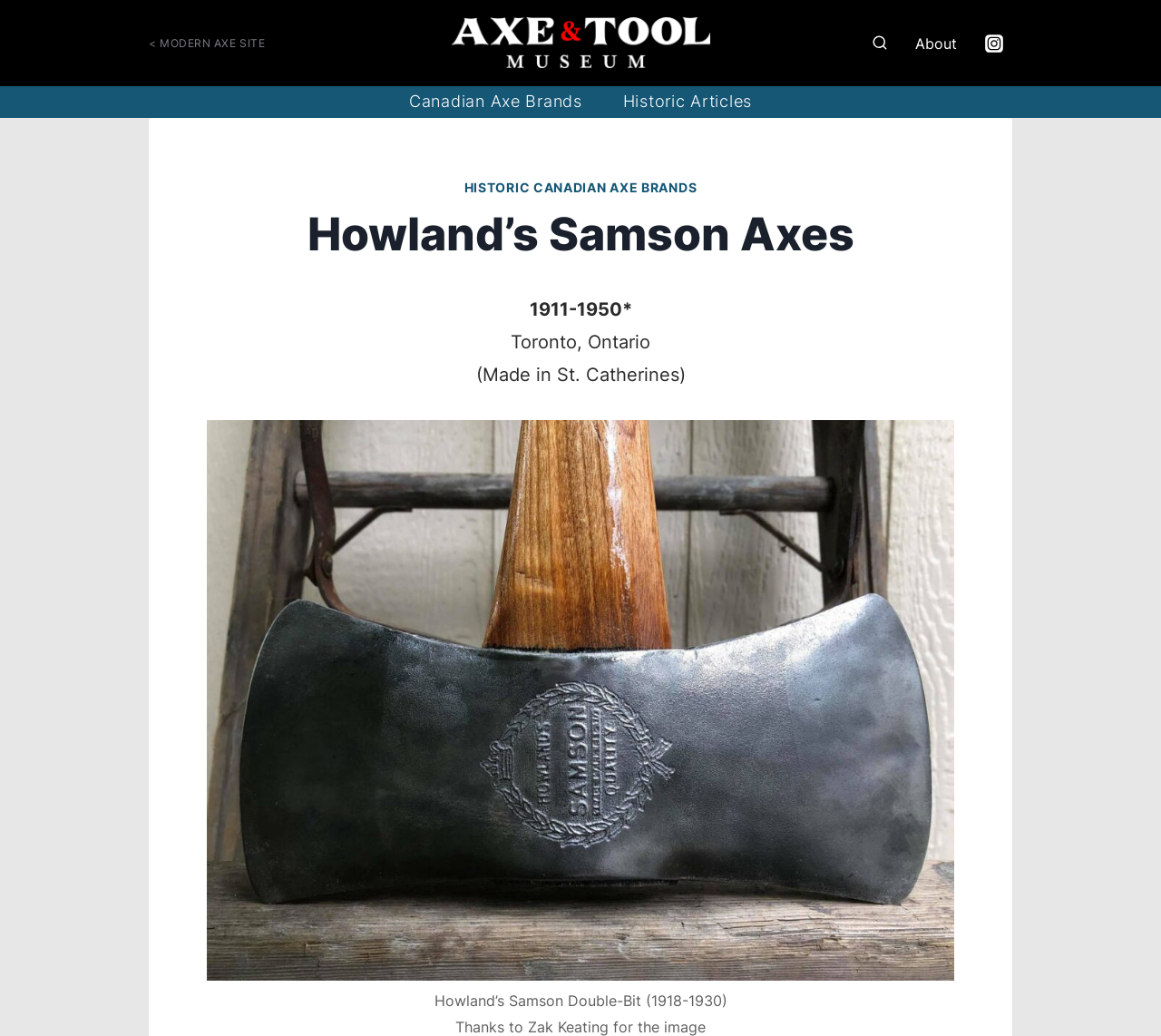Using the format (top-left x, top-left y, bottom-right x, bottom-right y), provide the bounding box coordinates for the described UI element. All values should be floating point numbers between 0 and 1: Search

[0.743, 0.026, 0.772, 0.057]